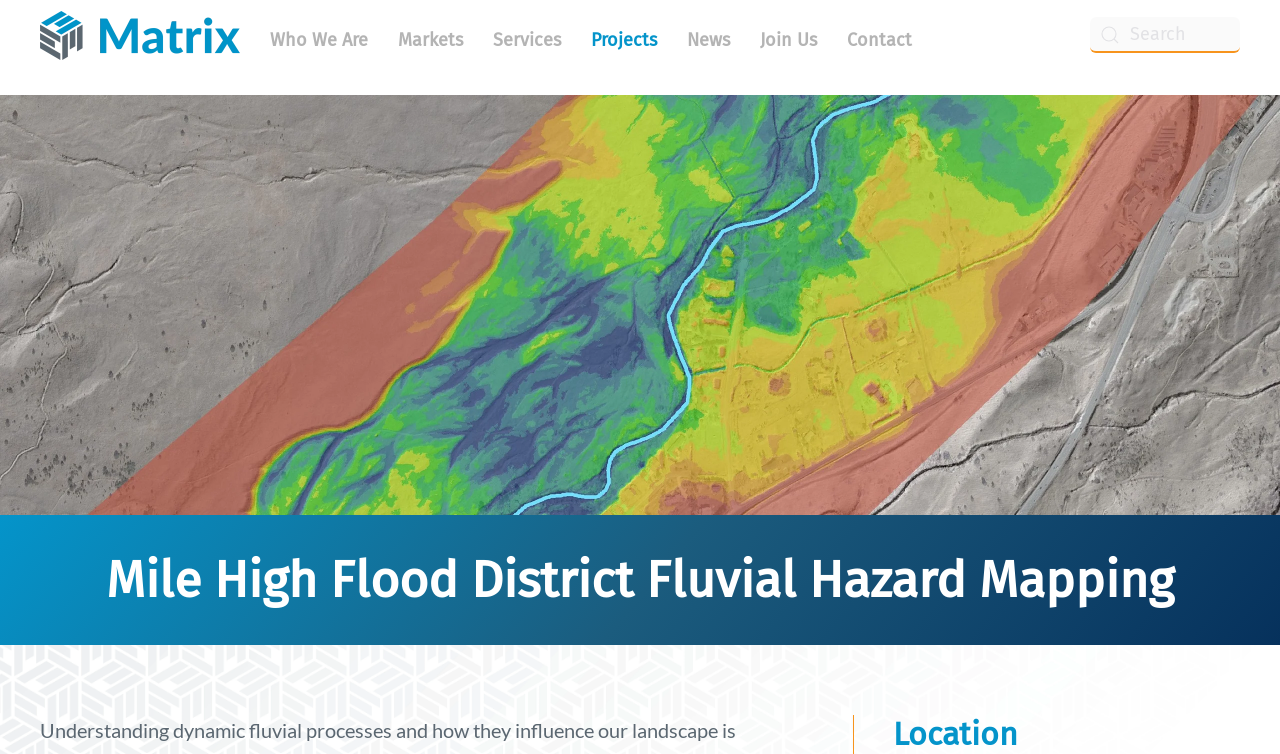Please identify the bounding box coordinates of the element I need to click to follow this instruction: "Go to the 'Projects' page".

[0.462, 0.007, 0.513, 0.099]